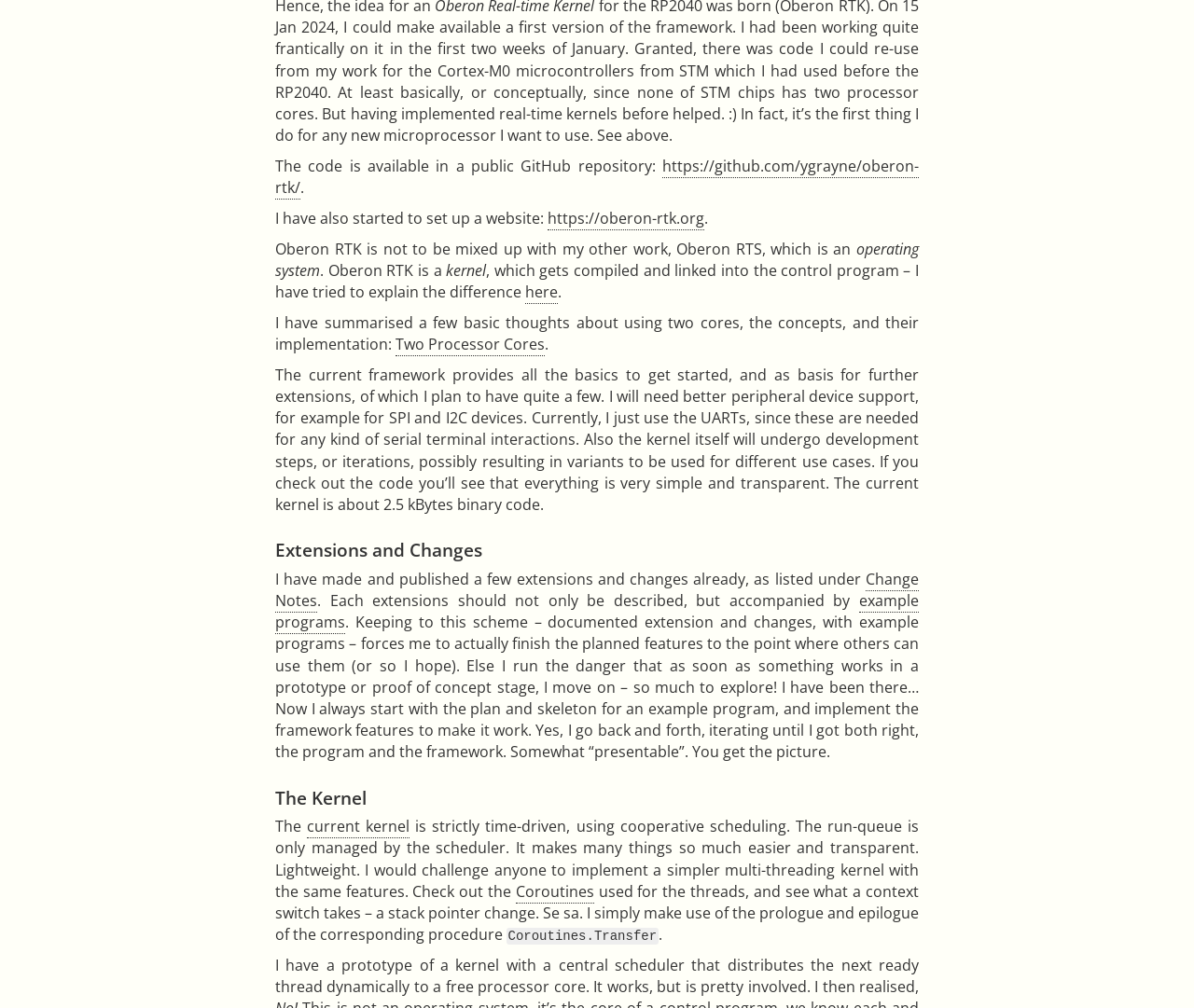By analyzing the image, answer the following question with a detailed response: What is the scheduling mechanism used in the kernel?

The kernel uses cooperative scheduling, which is a time-driven scheduling mechanism. The run-queue is only managed by the scheduler, making it lightweight and transparent.